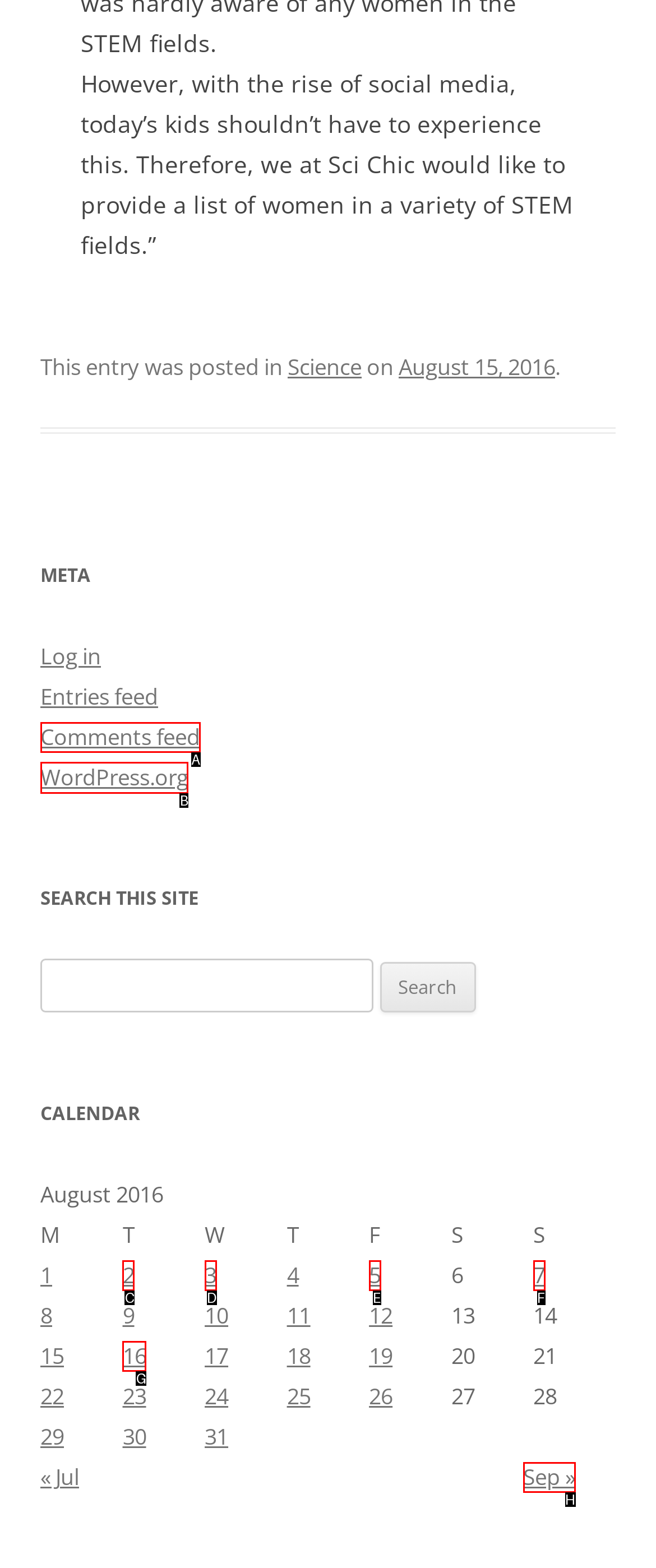Given the task: Go to WordPress.org, point out the letter of the appropriate UI element from the marked options in the screenshot.

B